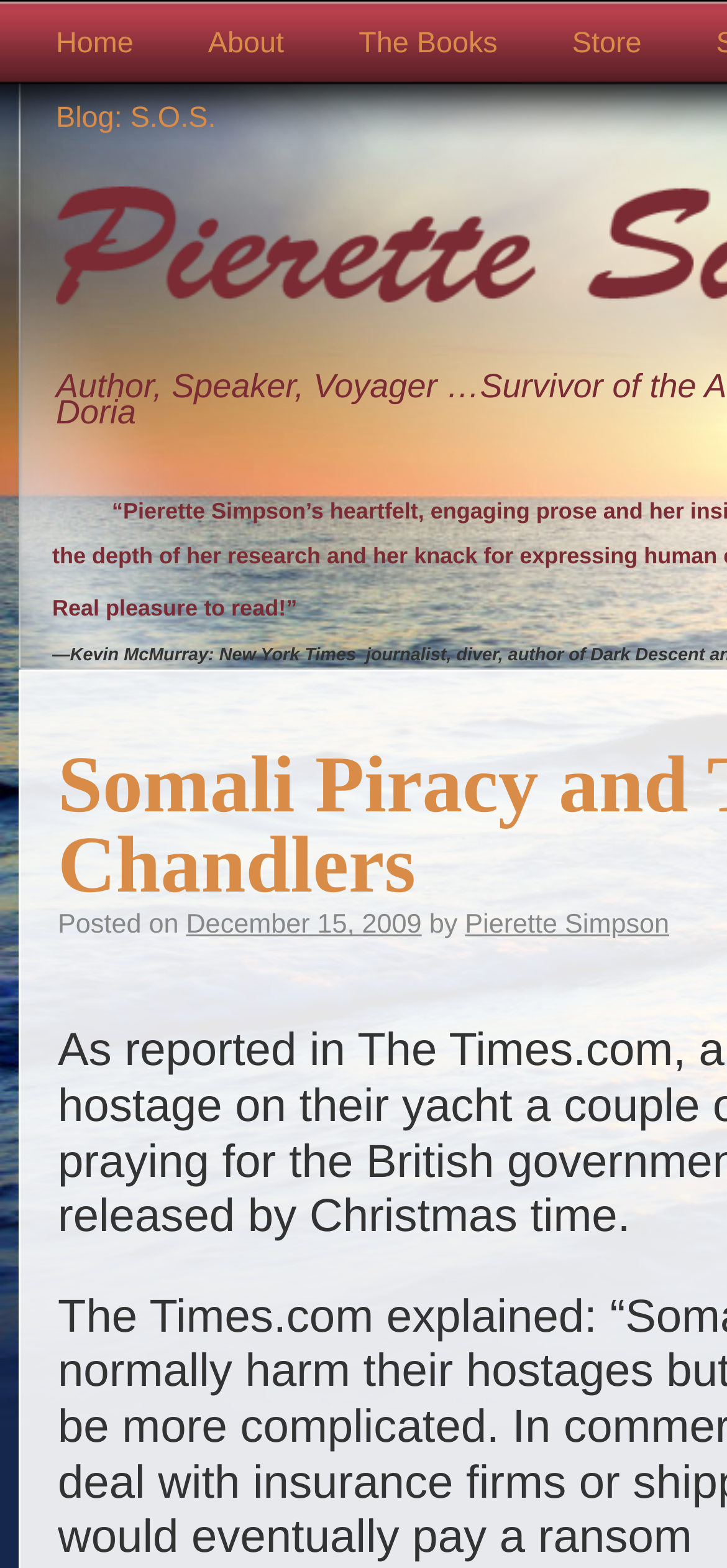What is the first menu item?
Using the image as a reference, give a one-word or short phrase answer.

Home